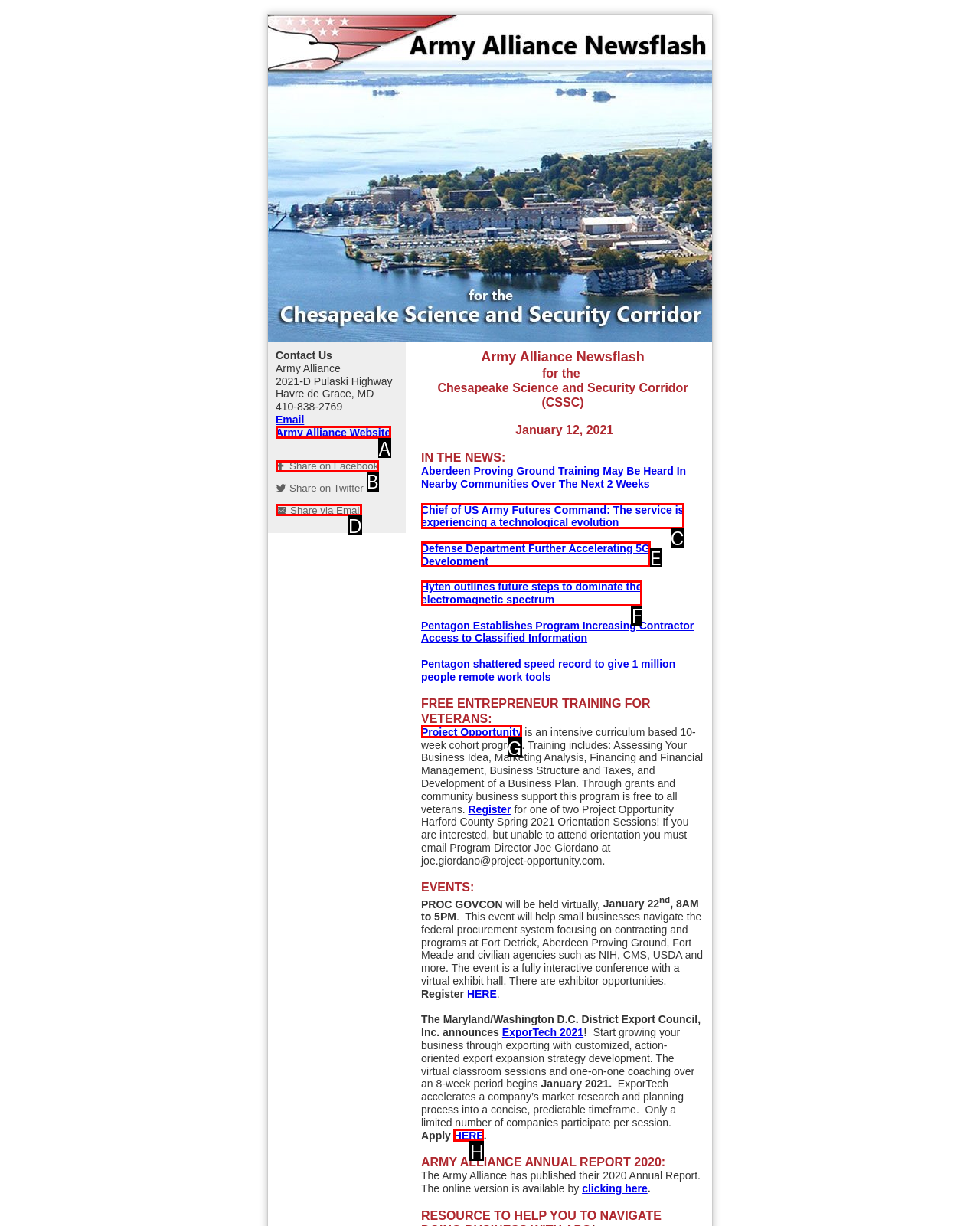Choose the HTML element that matches the description: Project Opportunity
Reply with the letter of the correct option from the given choices.

G